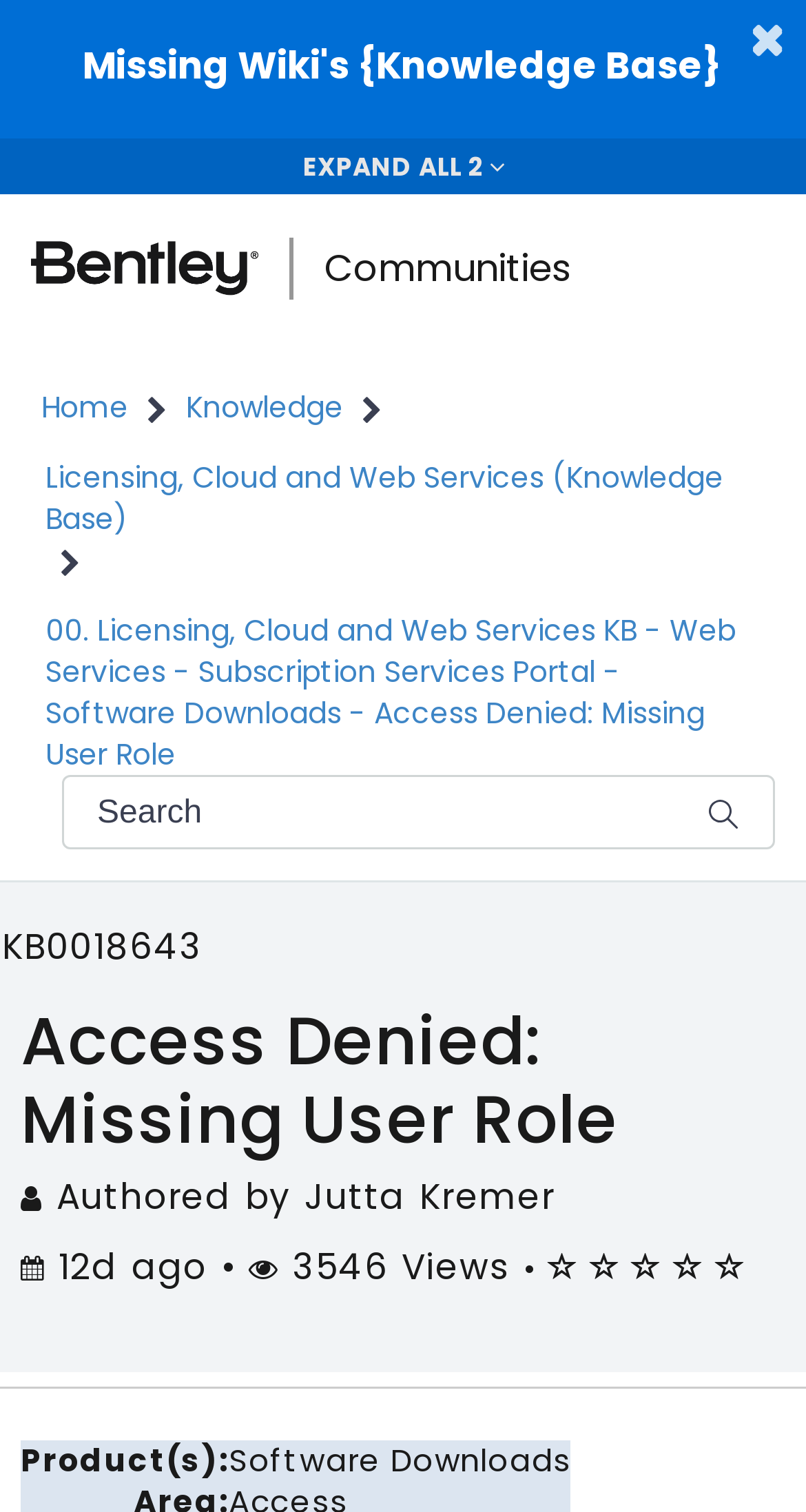Determine the bounding box coordinates in the format (top-left x, top-left y, bottom-right x, bottom-right y). Ensure all values are floating point numbers between 0 and 1. Identify the bounding box of the UI element described by: Missing Wiki's {Knowledge Base}

[0.0, 0.011, 1.0, 0.081]